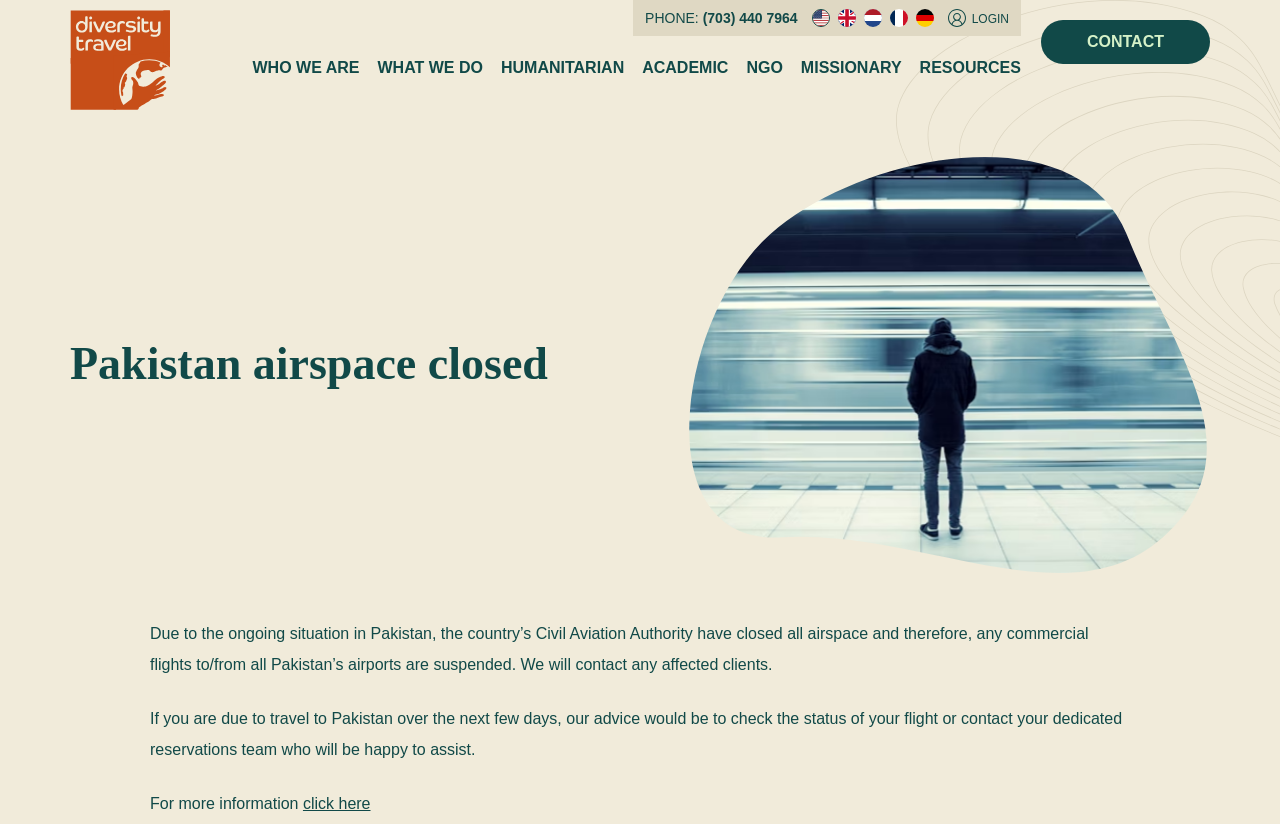What is the topic of the humanitarian section?
Refer to the image and give a detailed response to the question.

The webpage does not specify the topic of the humanitarian section, it only provides a link to it. The link is labeled as 'HUMANITARIAN'.